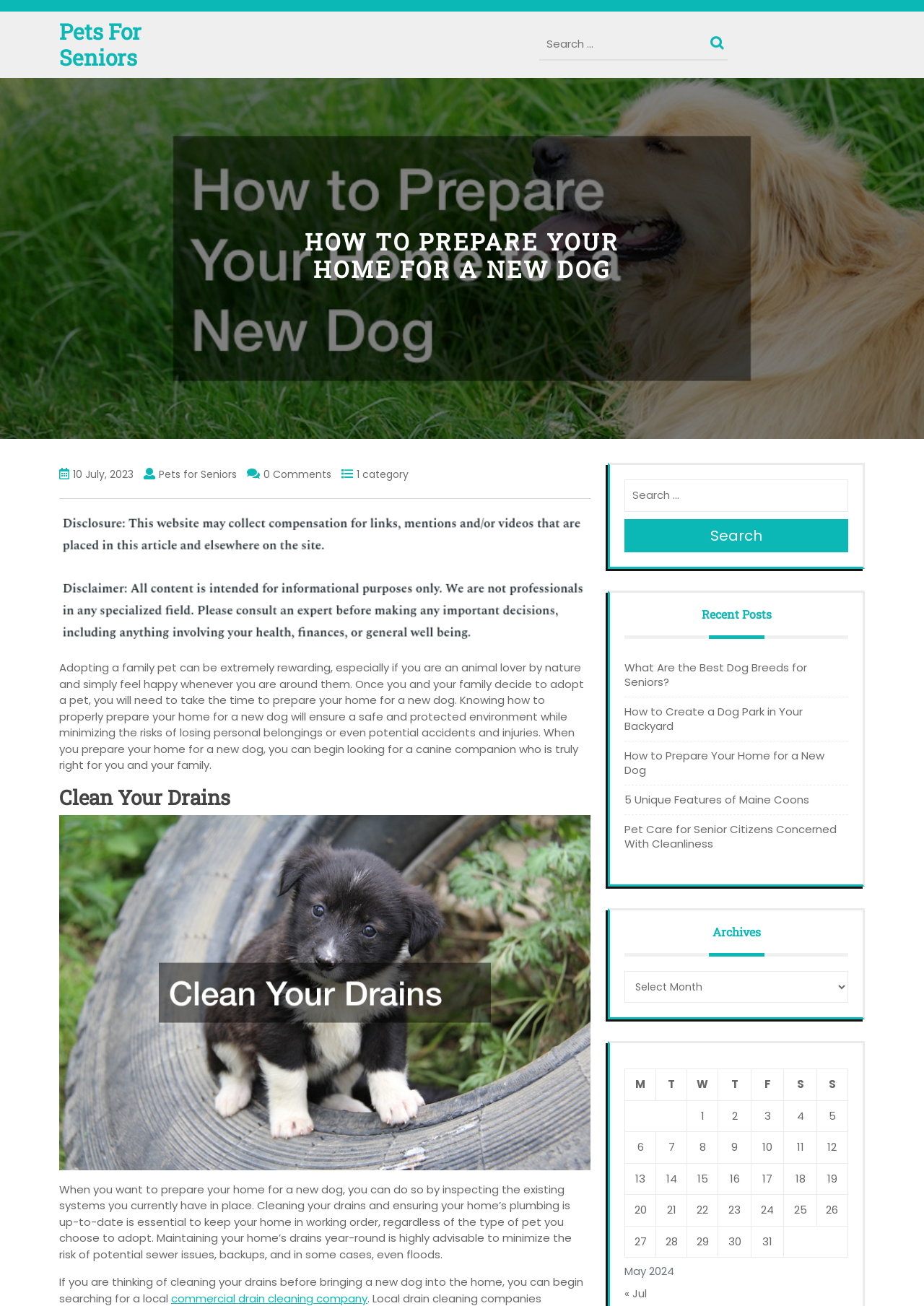Predict the bounding box of the UI element based on this description: "Pets For Seniors".

[0.064, 0.013, 0.153, 0.055]